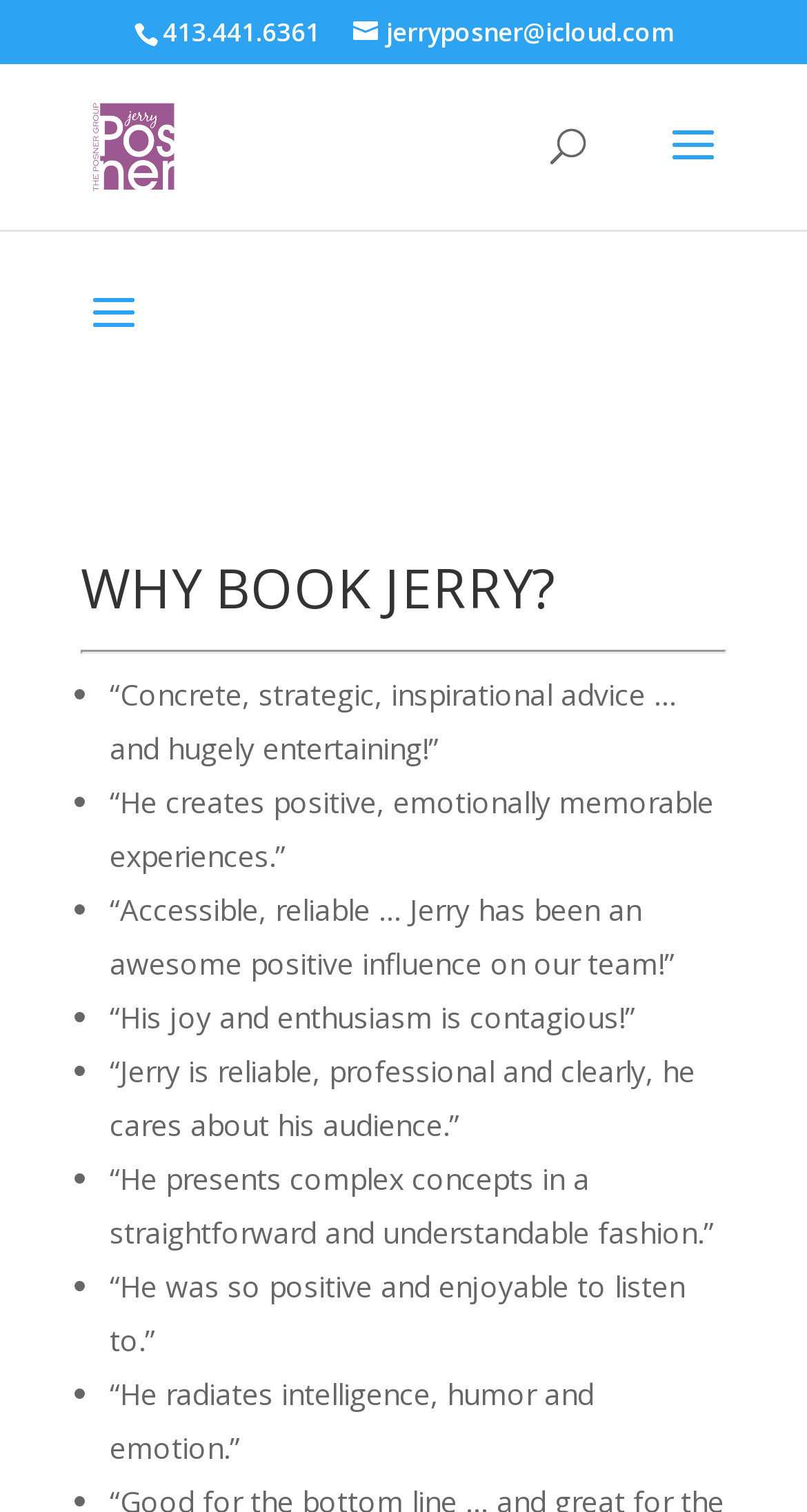Look at the image and give a detailed response to the following question: What is the purpose of the search box?

I inferred the purpose of the search box by looking at its location and the text 'Search for:' next to it, which suggests that it is used to search for specific content on the webpage.